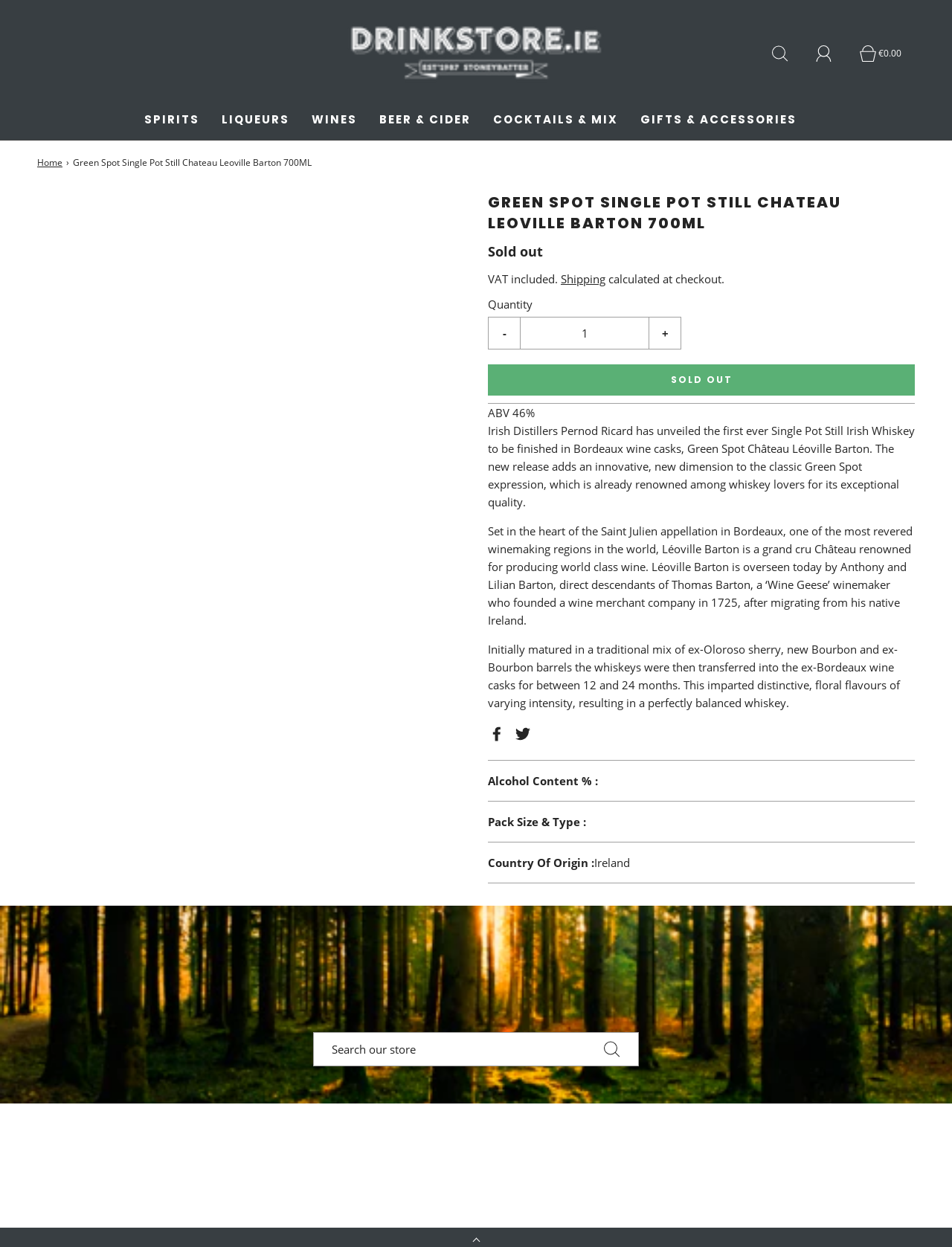What is the ABV of the whiskey?
Using the image as a reference, answer the question in detail.

I found the answer by looking at the text on the webpage, which states 'ABV 46%'. This text is located below the main heading and provides information about the whiskey.